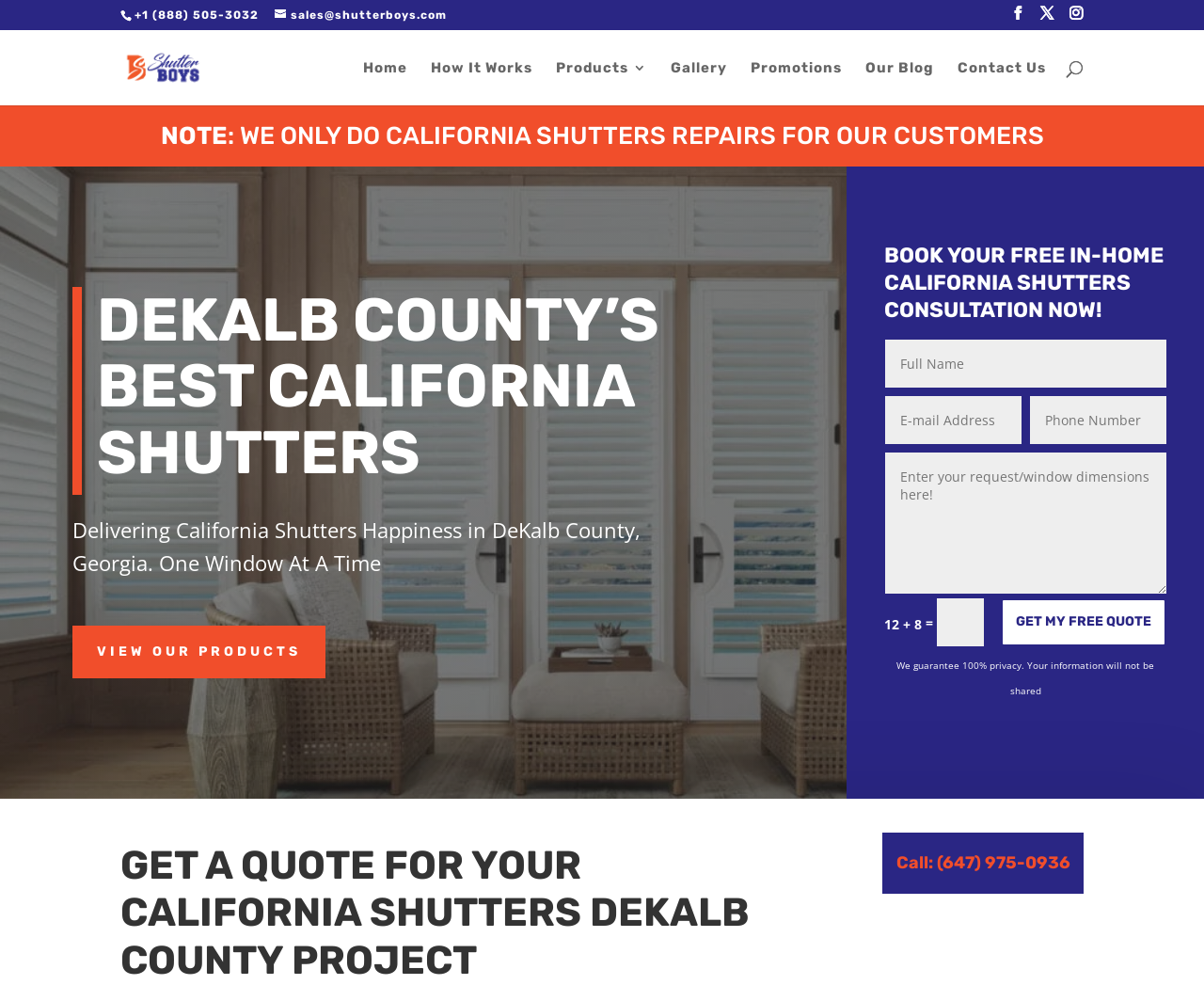What is the call-to-action button at the bottom of the page?
Use the information from the image to give a detailed answer to the question.

I found a button at the bottom of the page with the text 'GET MY FREE QUOTE'. This is likely a call-to-action for customers to get a free quote for their California Shutters project.